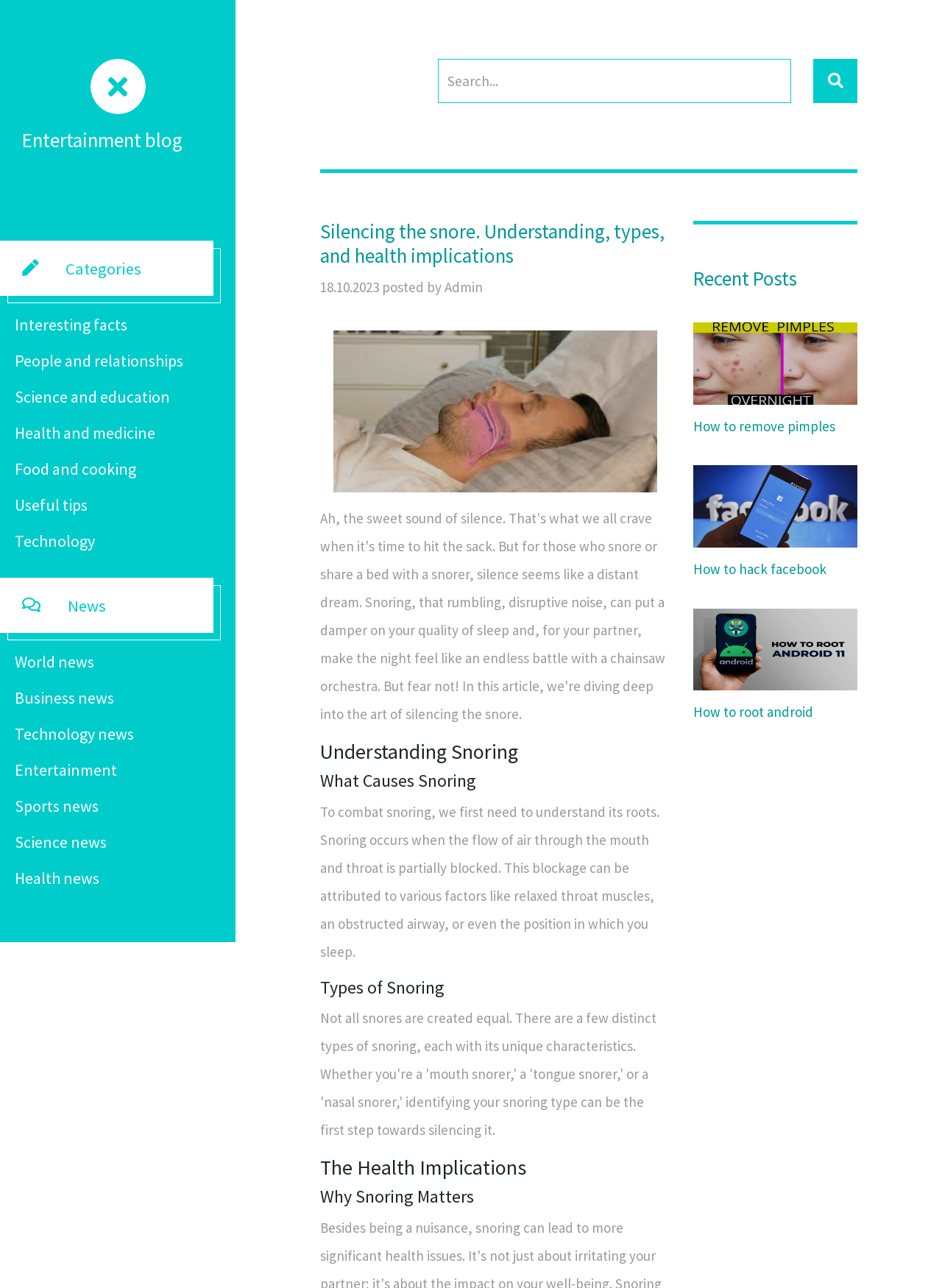Locate the bounding box coordinates of the element's region that should be clicked to carry out the following instruction: "Subscribe to the newsletter". The coordinates need to be four float numbers between 0 and 1, i.e., [left, top, right, bottom].

None